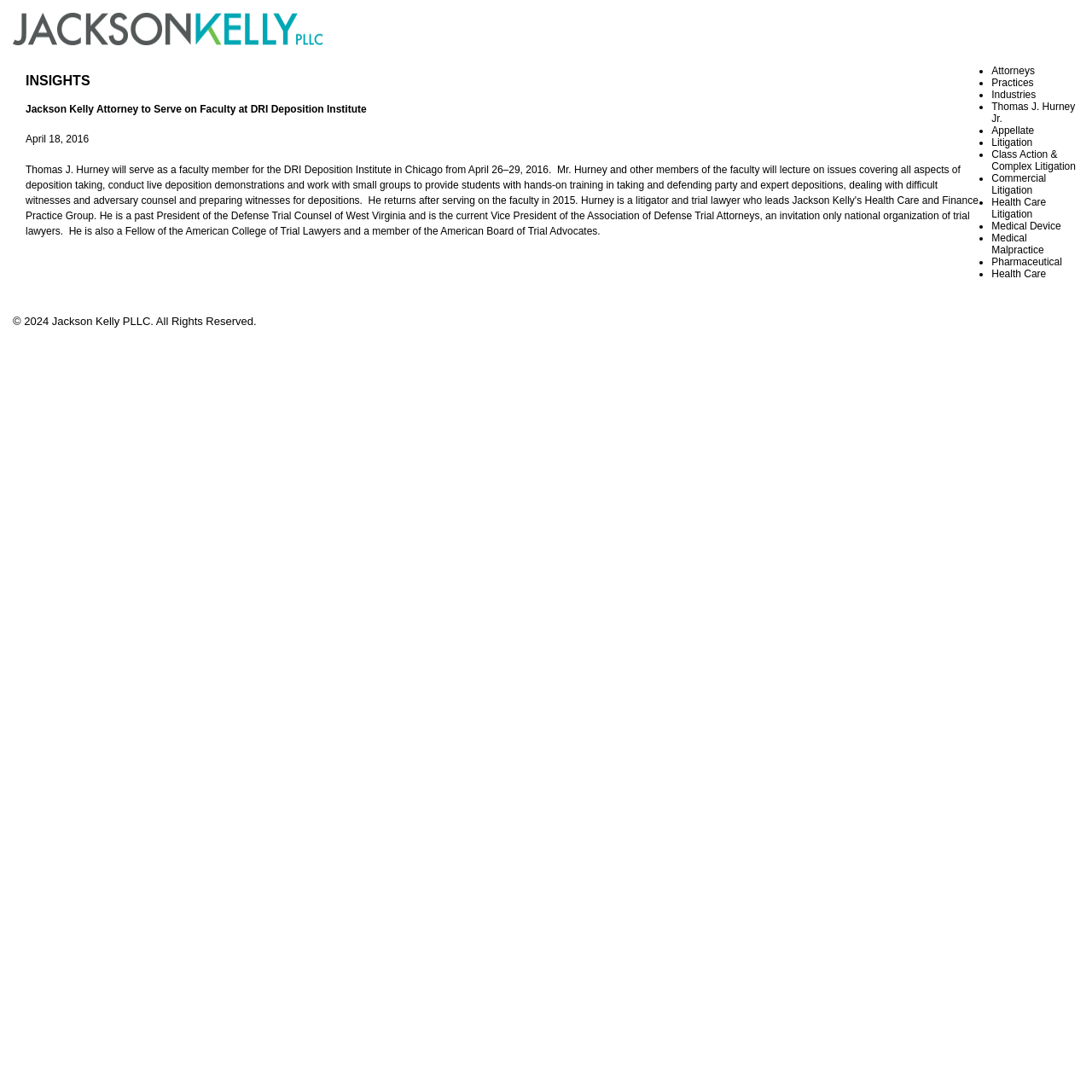Determine the bounding box coordinates for the element that should be clicked to follow this instruction: "Explore 'Health Care Litigation'". The coordinates should be given as four float numbers between 0 and 1, in the format [left, top, right, bottom].

[0.908, 0.18, 0.958, 0.202]